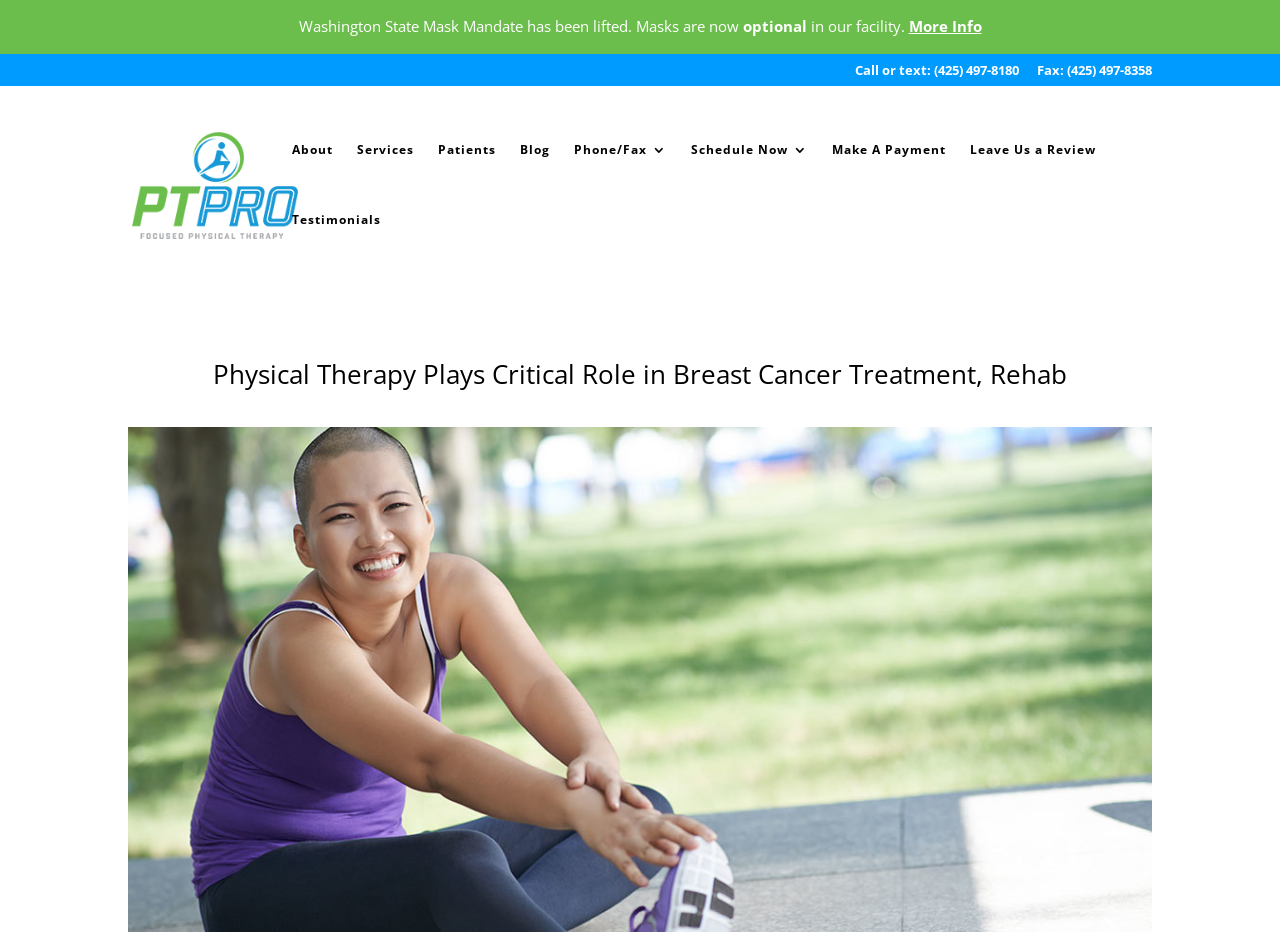What is the phone number to call or text?
Provide a comprehensive and detailed answer to the question.

I found the phone number by looking at the link element with the text 'Call or text: (425) 497-8180' which has a bounding box coordinate of [0.668, 0.068, 0.796, 0.093].